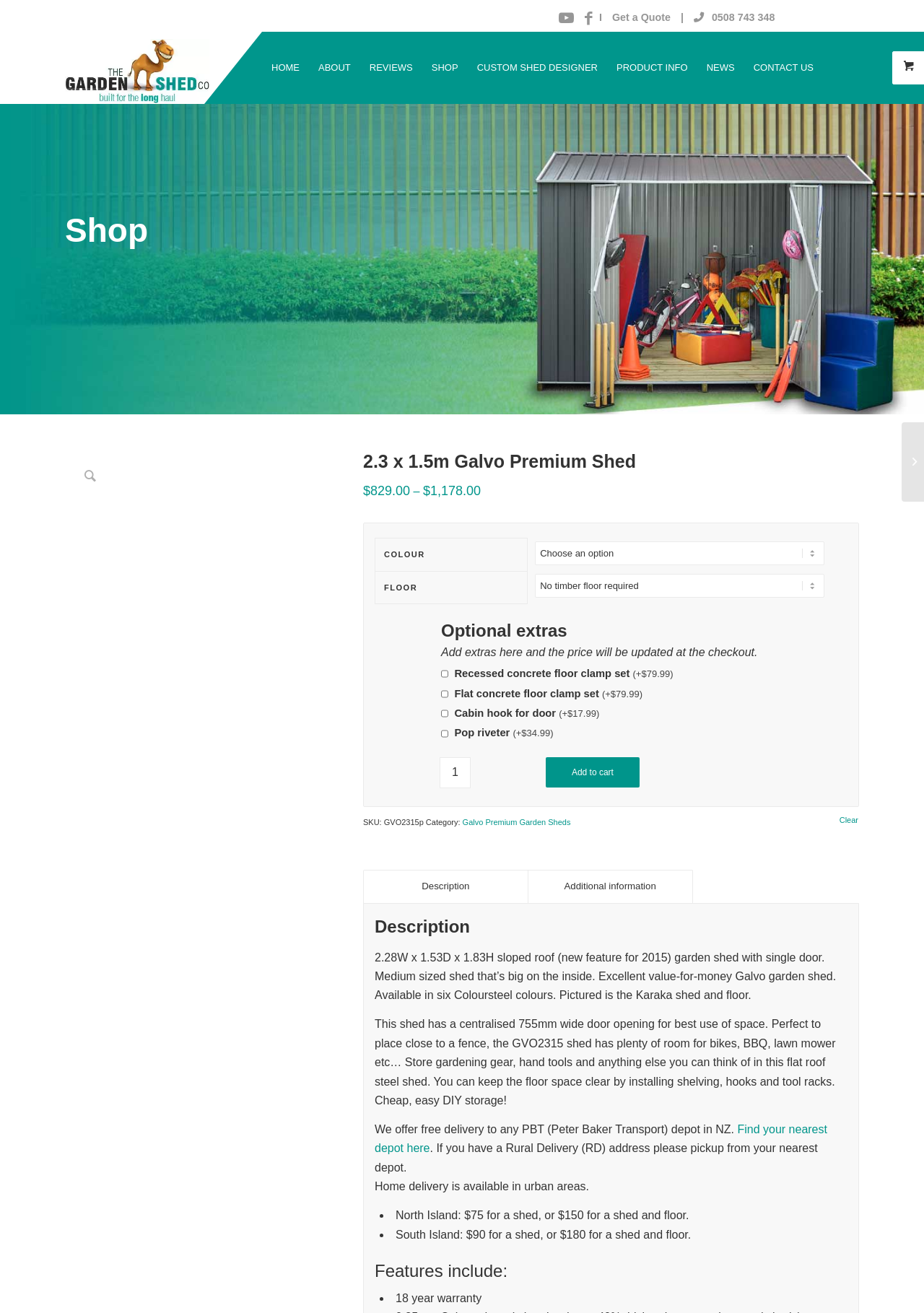Highlight the bounding box coordinates of the element you need to click to perform the following instruction: "Read more about 'Monsoon Fashion Make-up tips and tricks to look trendy'."

None